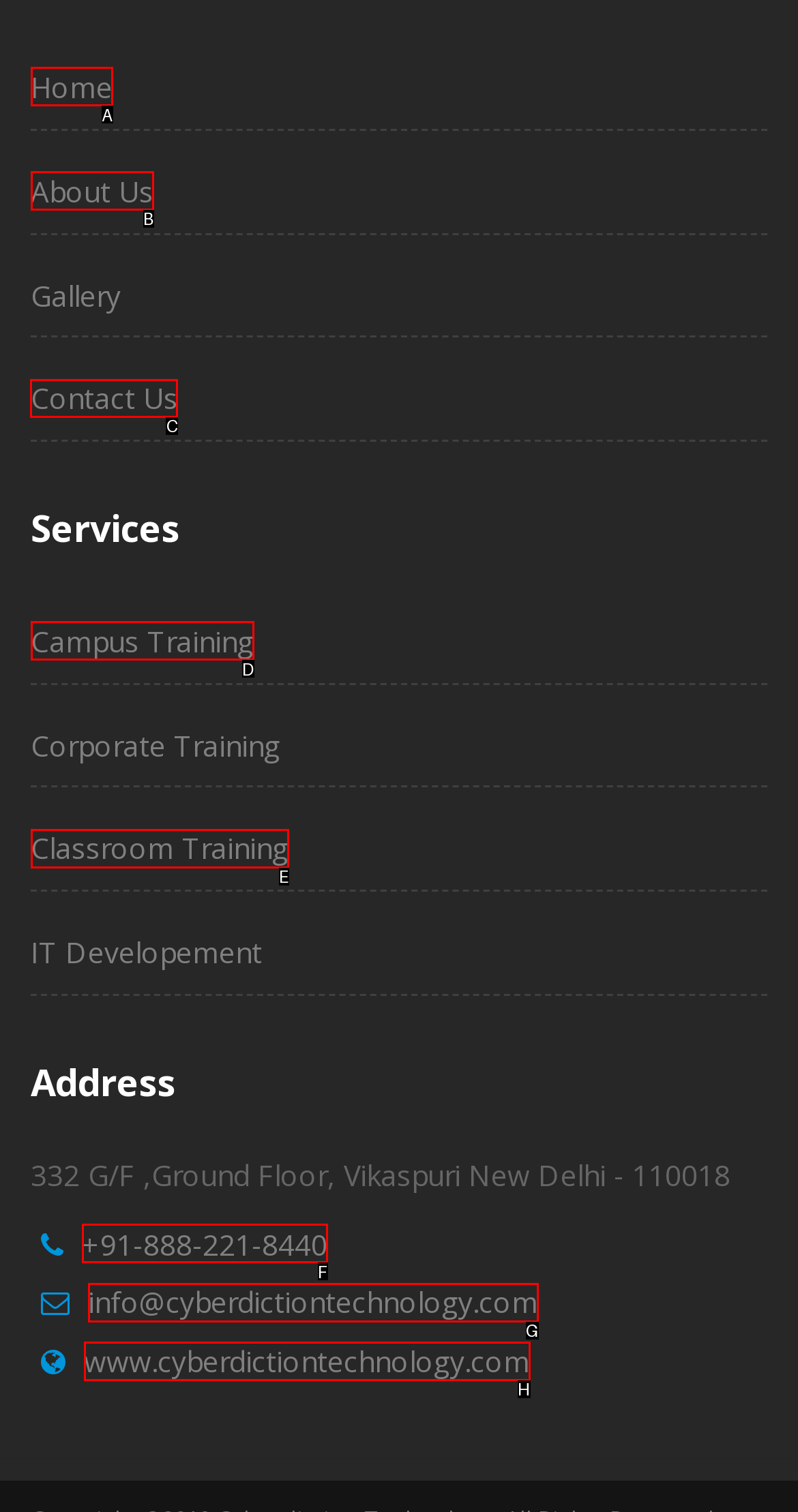Point out the HTML element I should click to achieve the following: contact us Reply with the letter of the selected element.

C